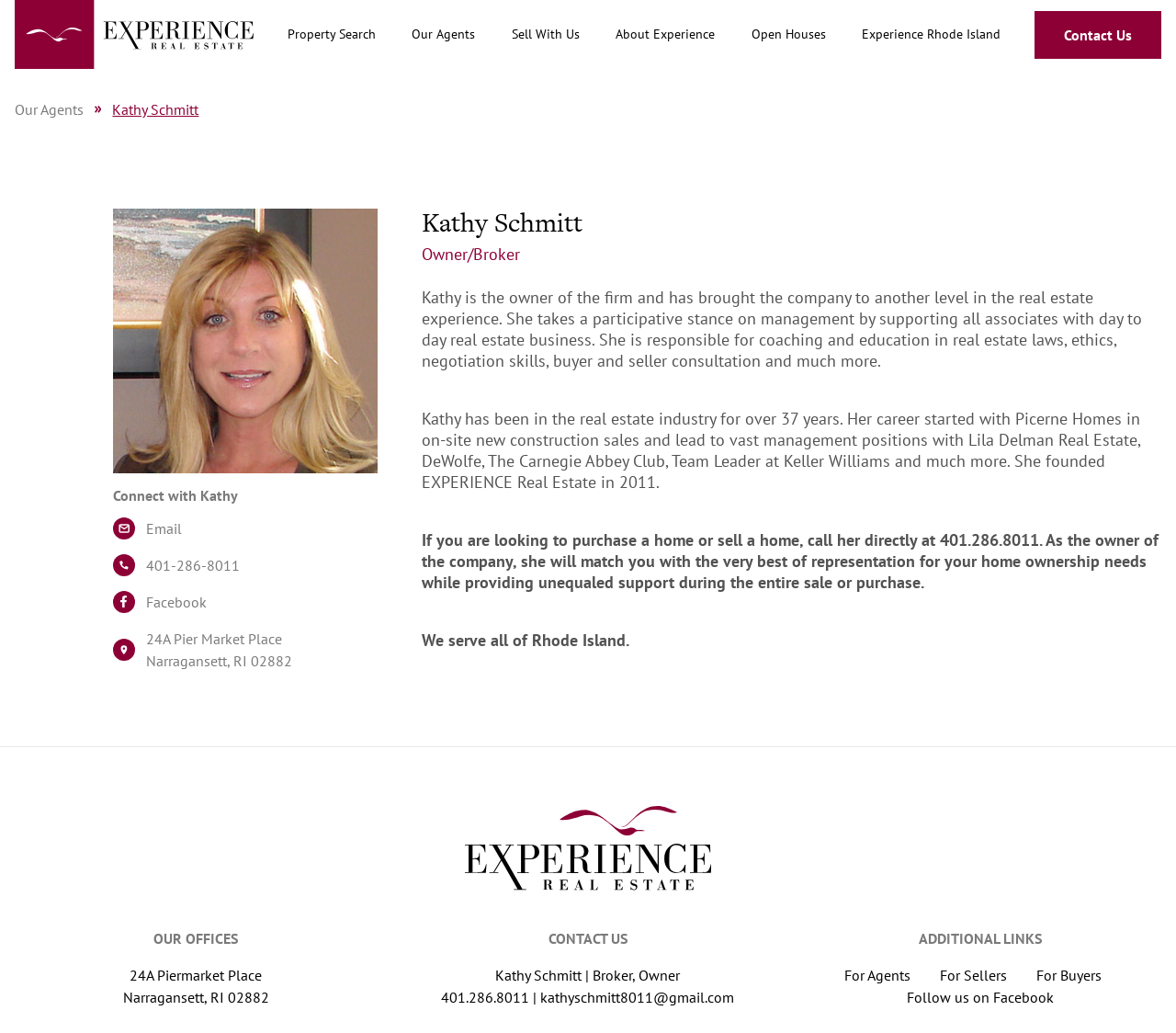Please determine the bounding box coordinates of the element's region to click in order to carry out the following instruction: "Contact Kathy via Email". The coordinates should be four float numbers between 0 and 1, i.e., [left, top, right, bottom].

[0.124, 0.503, 0.154, 0.521]